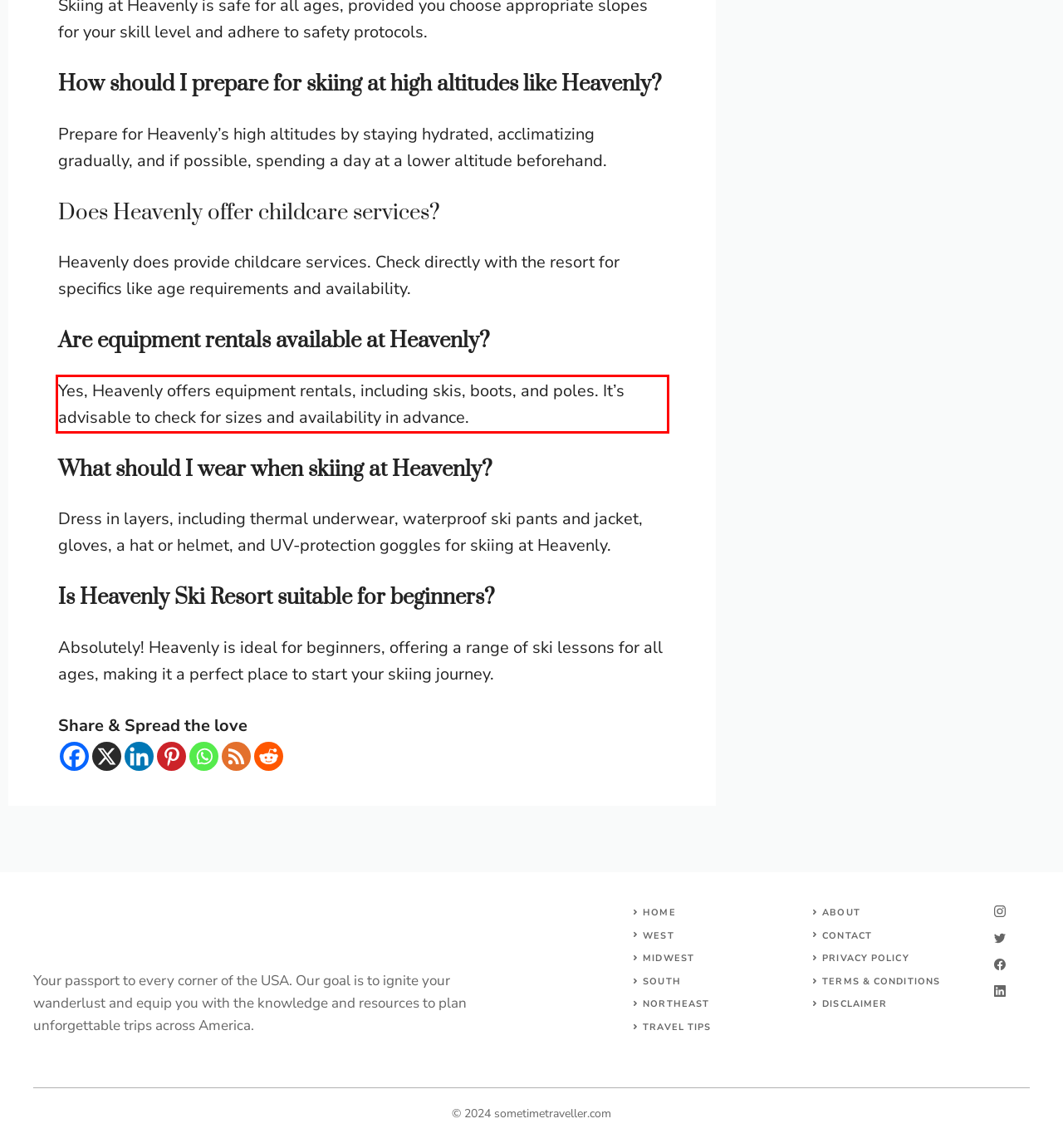Using the provided screenshot of a webpage, recognize the text inside the red rectangle bounding box by performing OCR.

Yes, Heavenly offers equipment rentals, including skis, boots, and poles. It’s advisable to check for sizes and availability in advance.